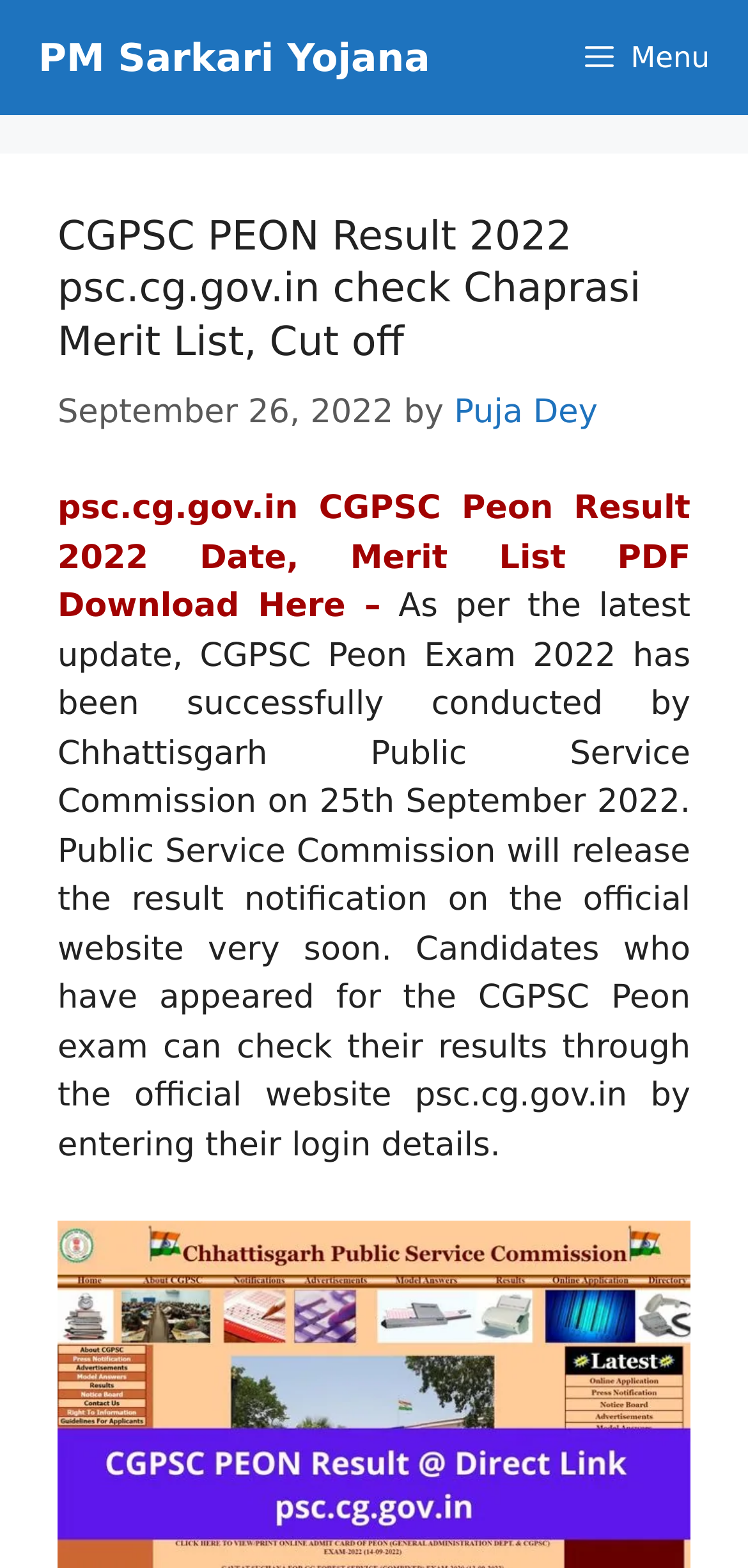Find the bounding box coordinates for the UI element whose description is: "Menu". The coordinates should be four float numbers between 0 and 1, in the format [left, top, right, bottom].

[0.728, 0.0, 1.0, 0.073]